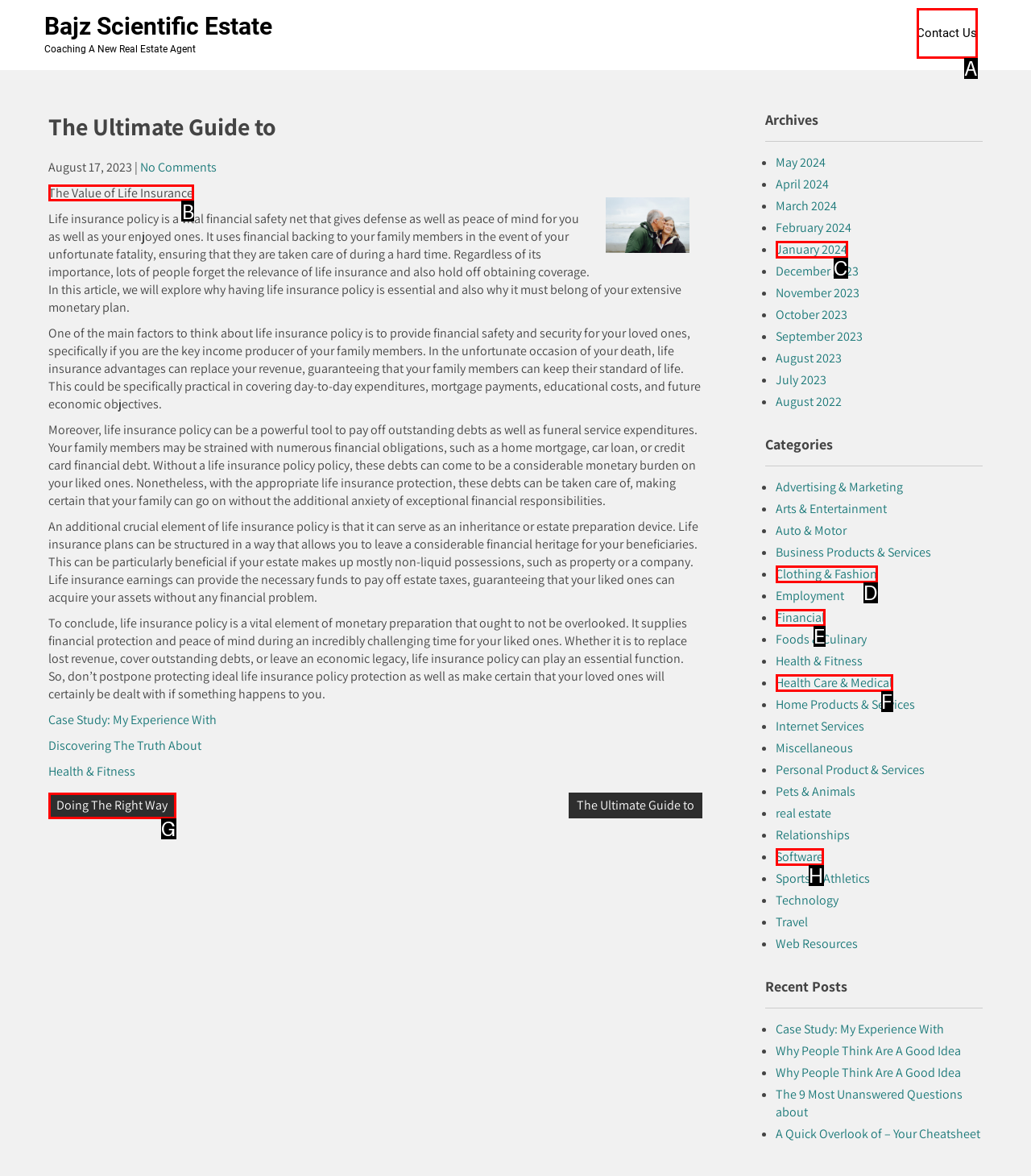Identify the letter of the option that should be selected to accomplish the following task: Read the article 'The Value of Life Insurance'. Provide the letter directly.

B